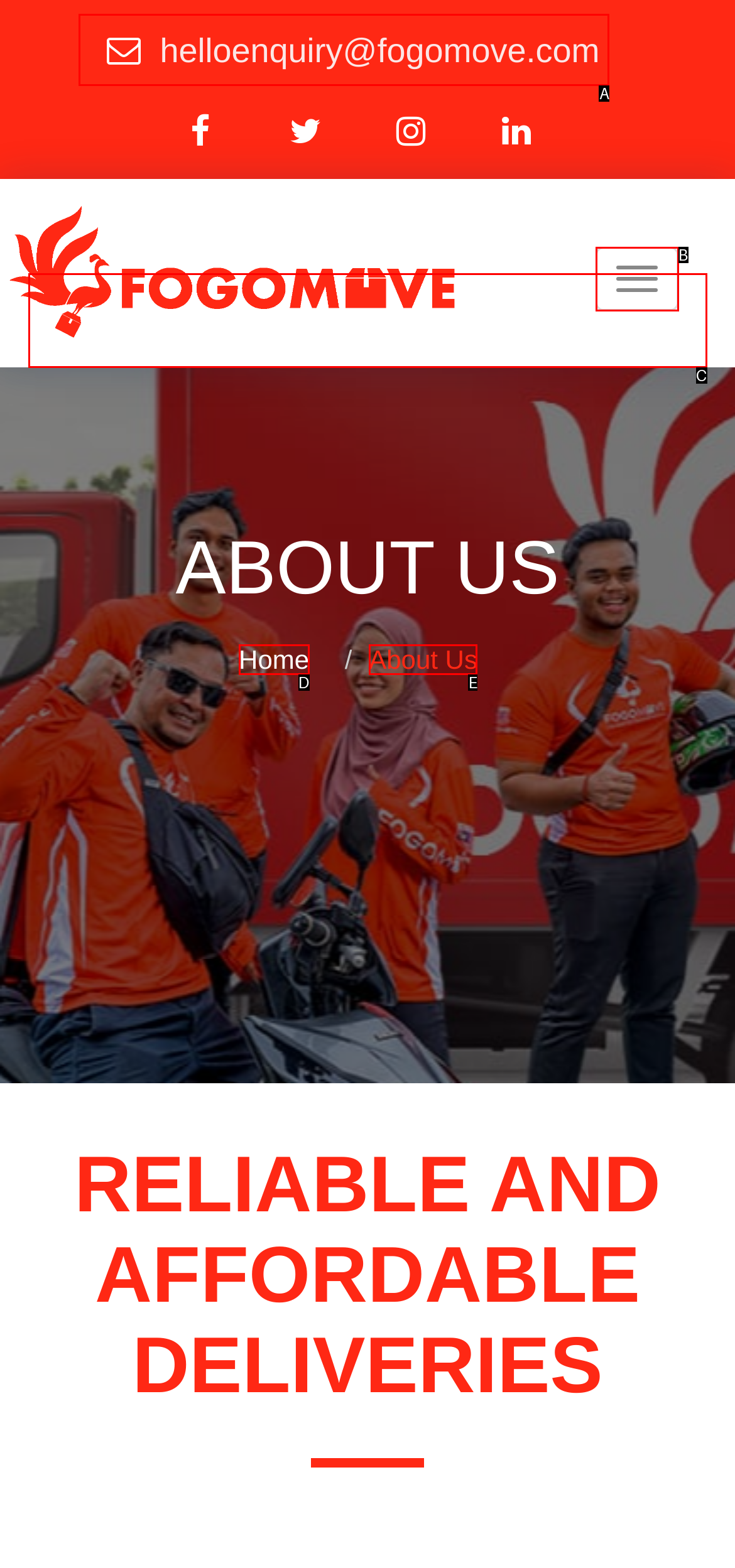Determine which UI element matches this description: Trademarks
Reply with the appropriate option's letter.

None